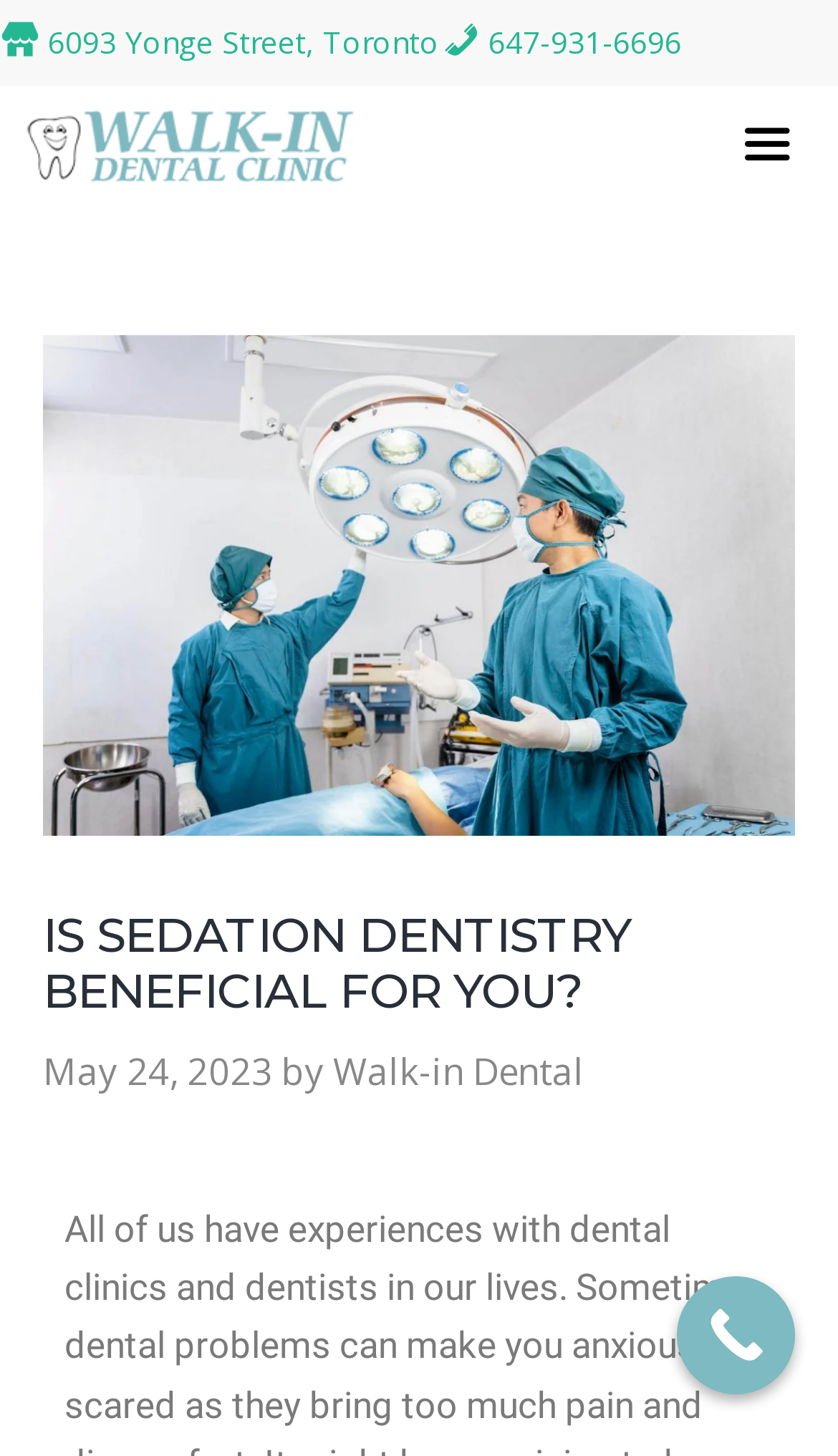Generate the text of the webpage's primary heading.

IS SEDATION DENTISTRY BENEFICIAL FOR YOU?